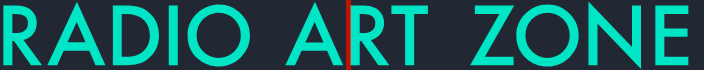Examine the image and give a thorough answer to the following question:
What separates the words 'RADIO' and 'ART' in the logo?

According to the caption, the logo creatively separates the words 'RADIO' and 'ART' with a subtle red line, which enhances the visual appeal and draws attention to the dual focus of the station.